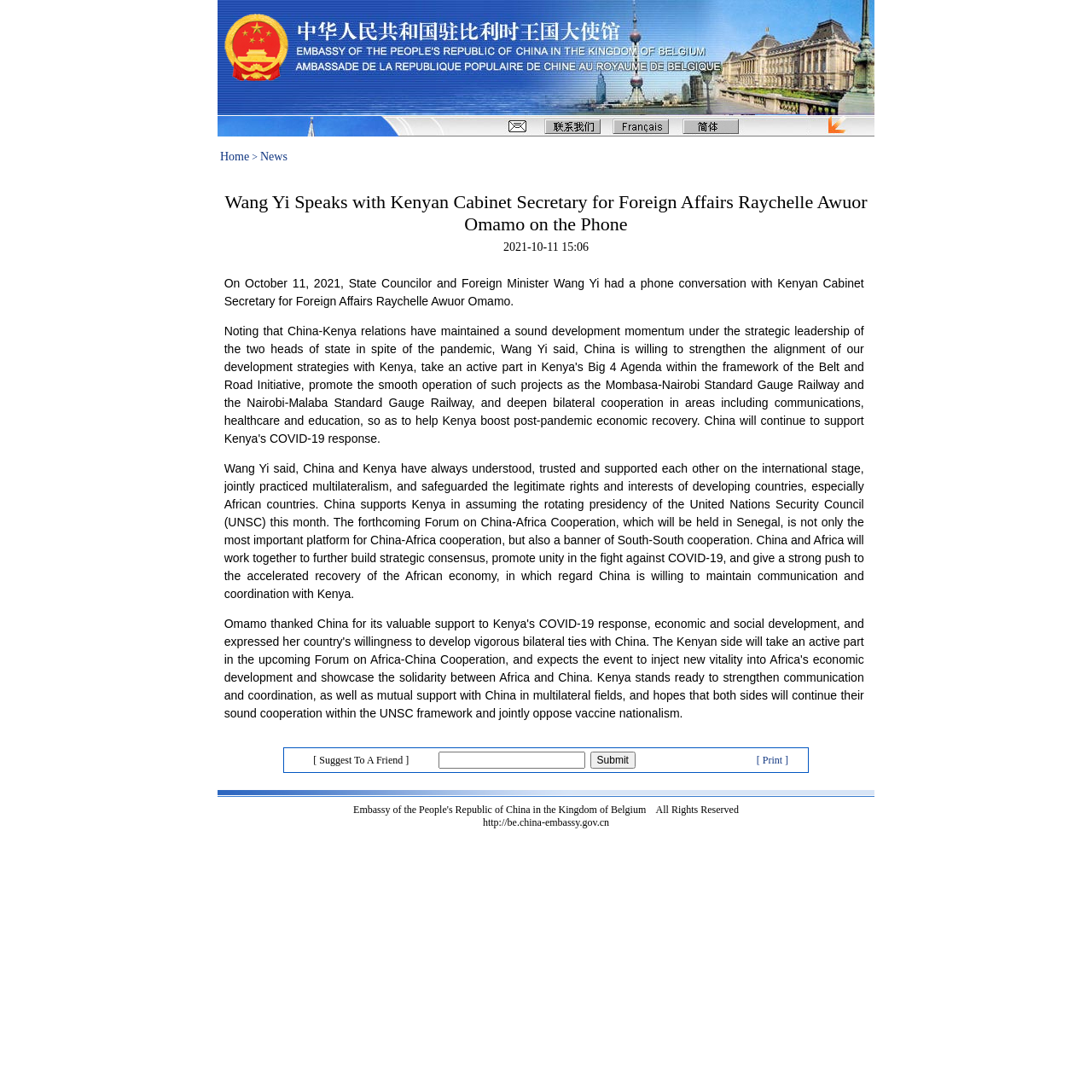What is the date of the phone conversation?
Could you please answer the question thoroughly and with as much detail as possible?

According to the text, the phone conversation between Wang Yi and Kenyan Cabinet Secretary for Foreign Affairs Raychelle Awuor Omamo took place on October 11, 2021.